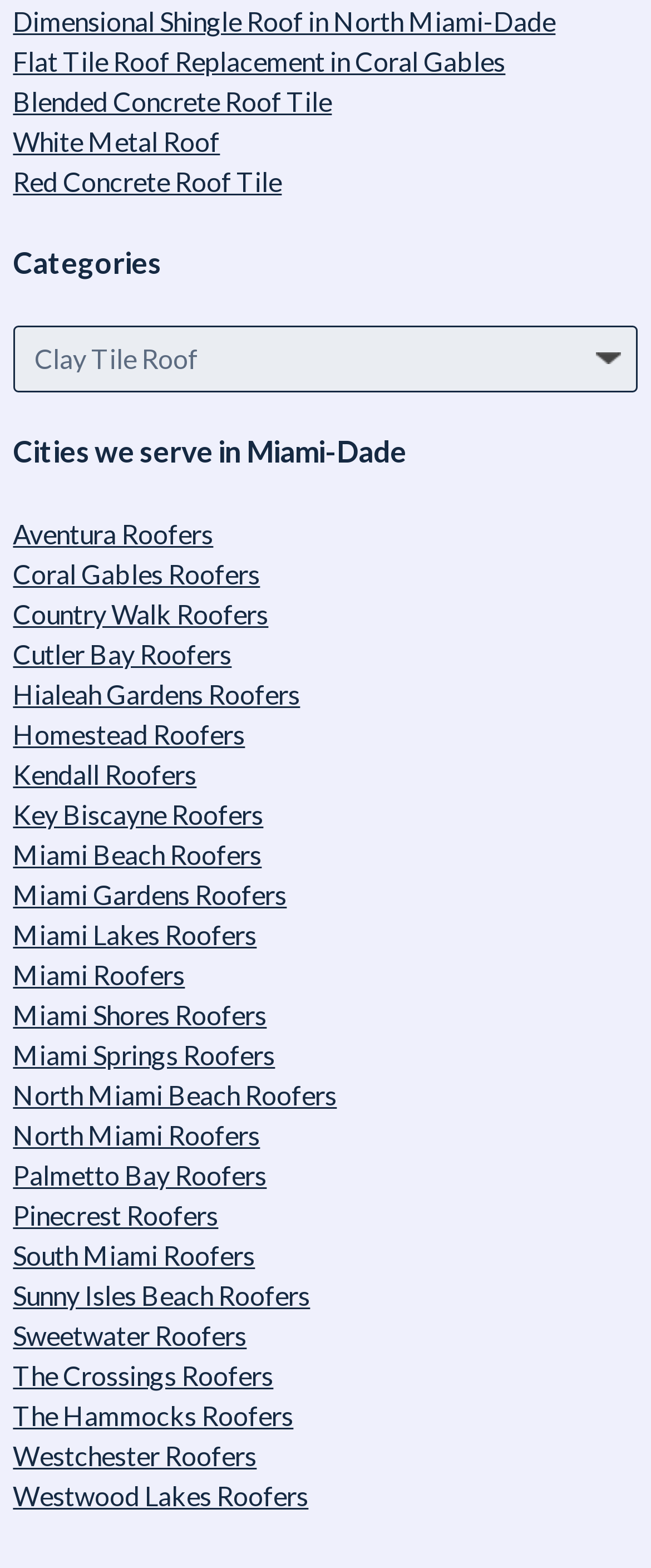From the element description Westchester Roofers, predict the bounding box coordinates of the UI element. The coordinates must be specified in the format (top-left x, top-left y, bottom-right x, bottom-right y) and should be within the 0 to 1 range.

[0.02, 0.918, 0.394, 0.938]